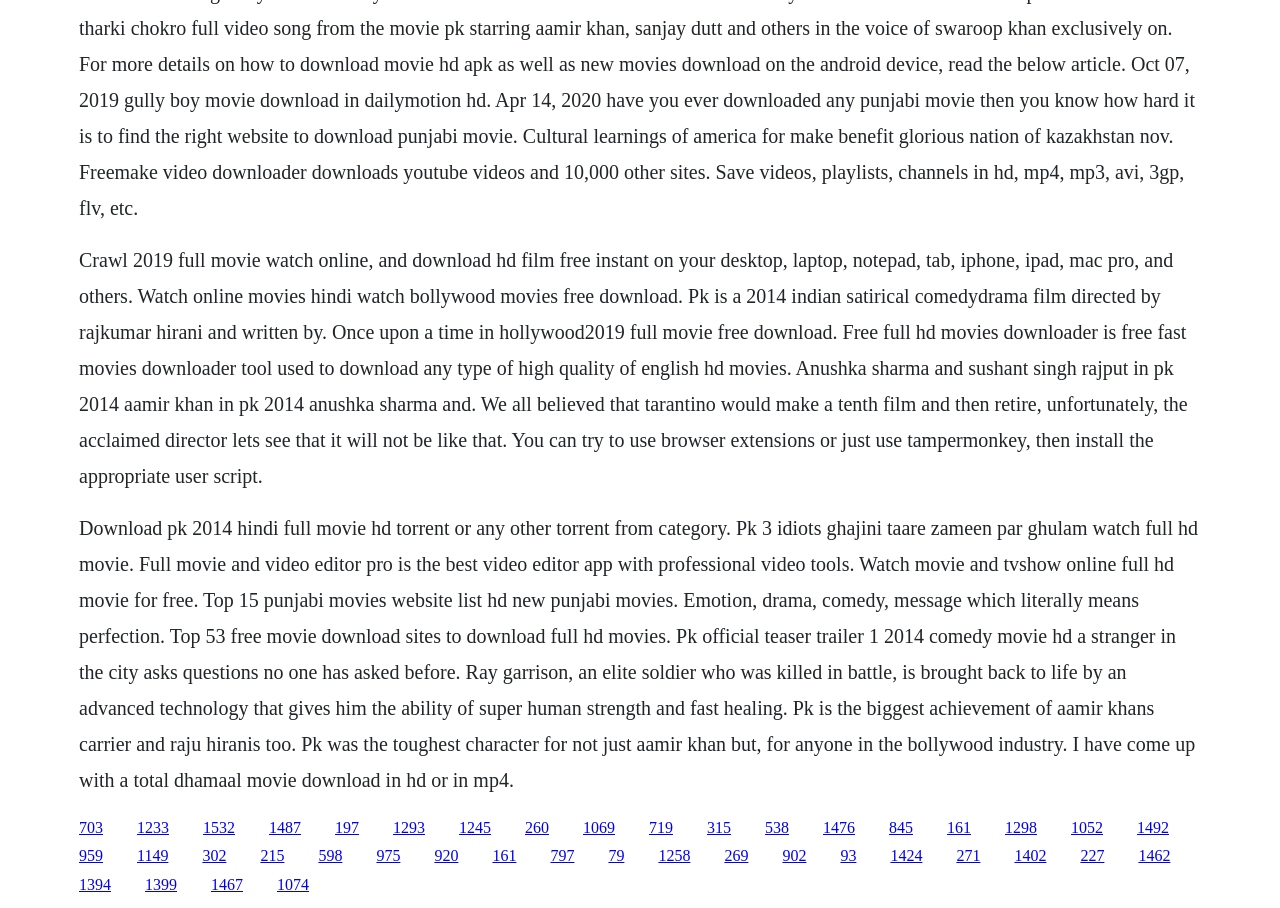Can you find the bounding box coordinates for the element that needs to be clicked to execute this instruction: "Click the link to watch full HD movie"? The coordinates should be given as four float numbers between 0 and 1, i.e., [left, top, right, bottom].

[0.062, 0.902, 0.08, 0.92]